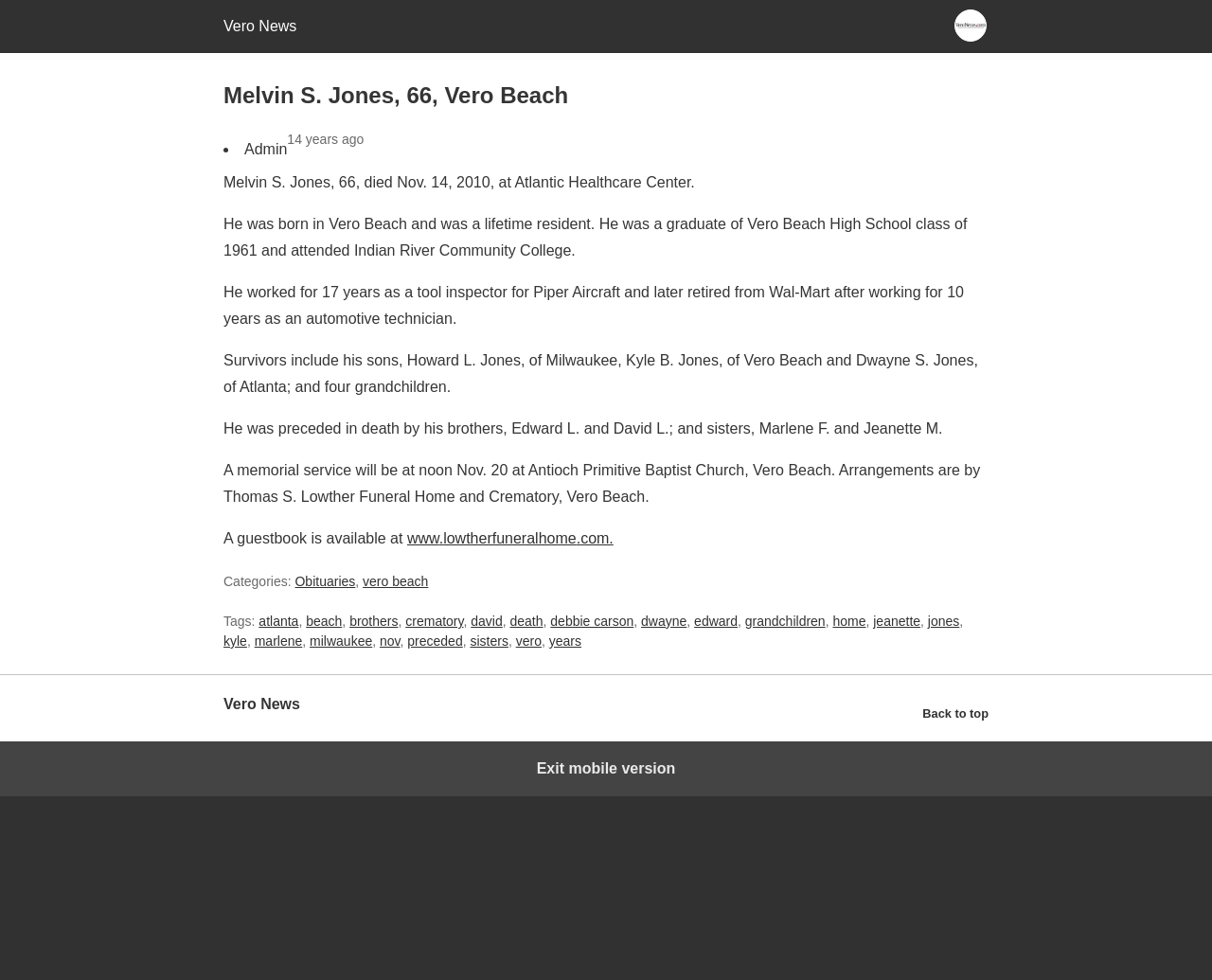What was Melvin S. Jones' occupation?
Based on the image, provide your answer in one word or phrase.

Tool inspector and automotive technician